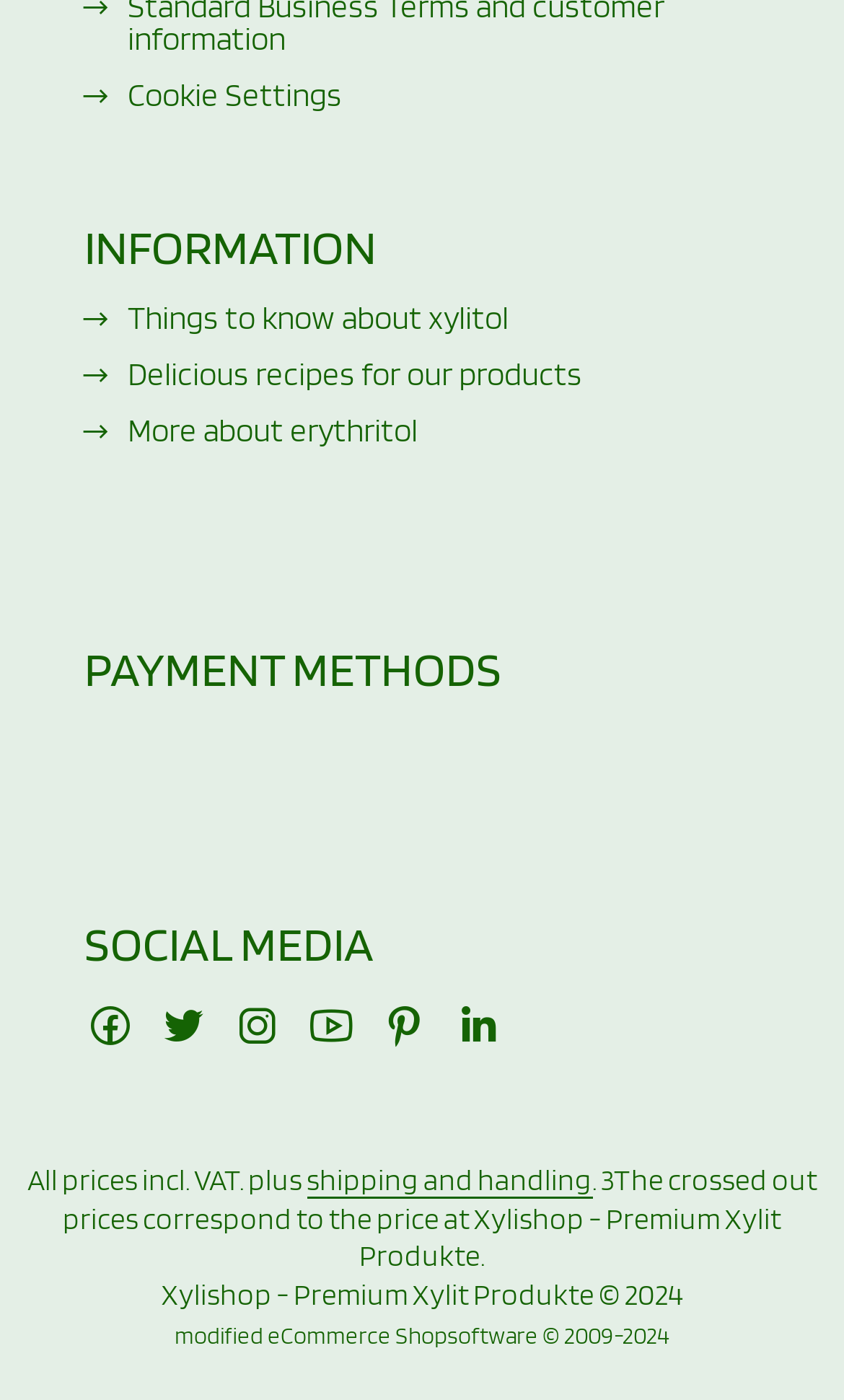Please identify the bounding box coordinates of the element that needs to be clicked to perform the following instruction: "Follow on Facebook".

[0.1, 0.715, 0.162, 0.753]